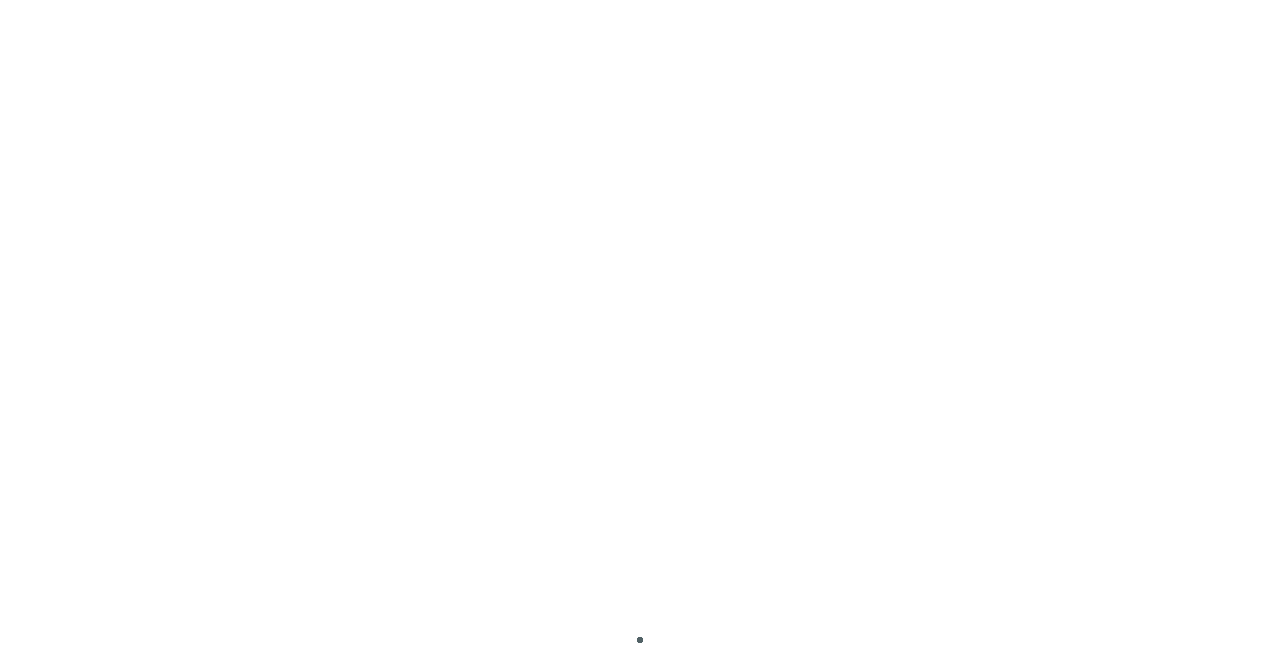What is the address of 12Cube Placements?
Use the information from the screenshot to give a comprehensive response to the question.

I found the address by looking at the static text elements that contain the address information, which are '#401, West Block, Archana Enclave' and 'Sec-bad-500003,Hyderabad,India'.